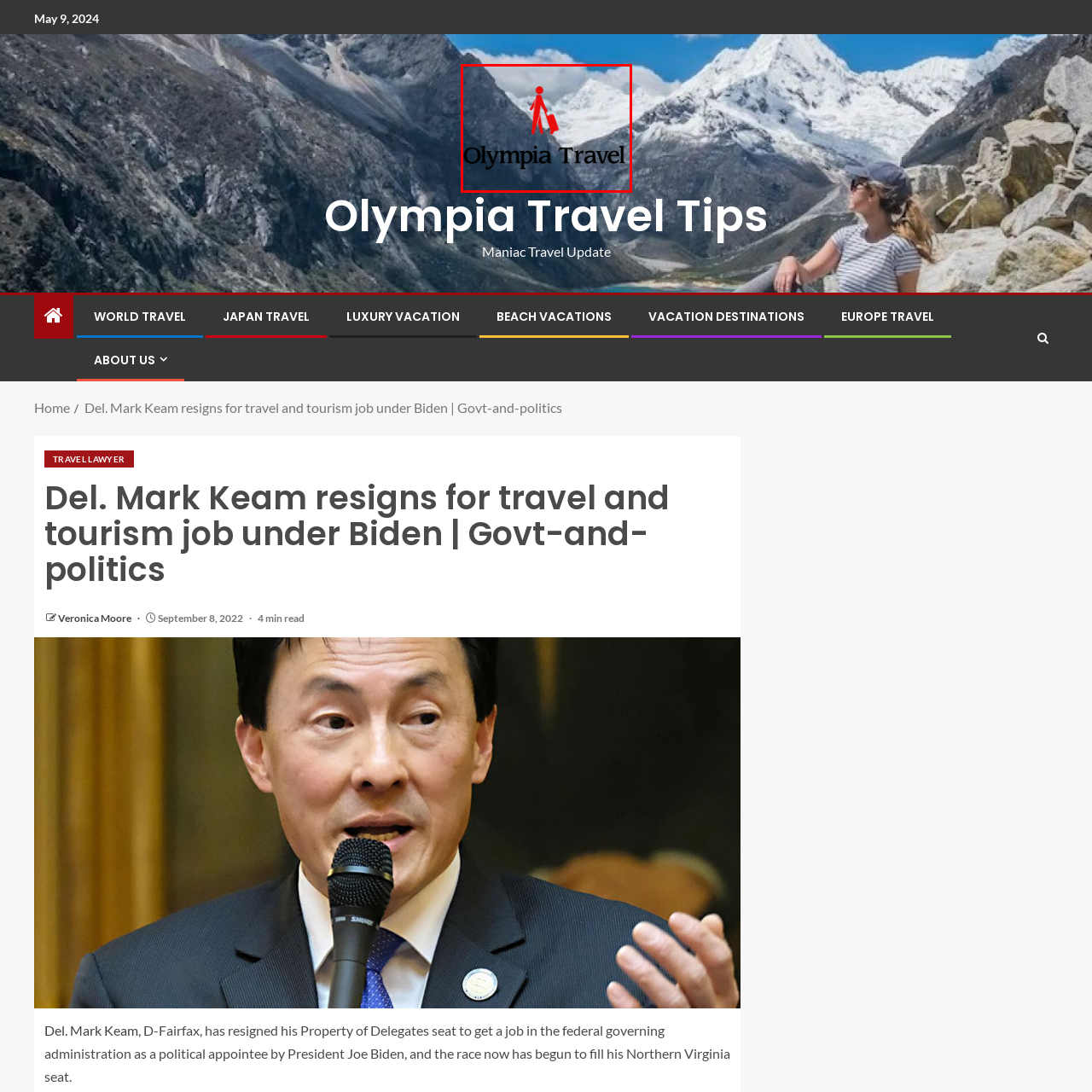Focus on the image surrounded by the red bounding box, please answer the following question using a single word or phrase: What is the font color of the brand name?

Black